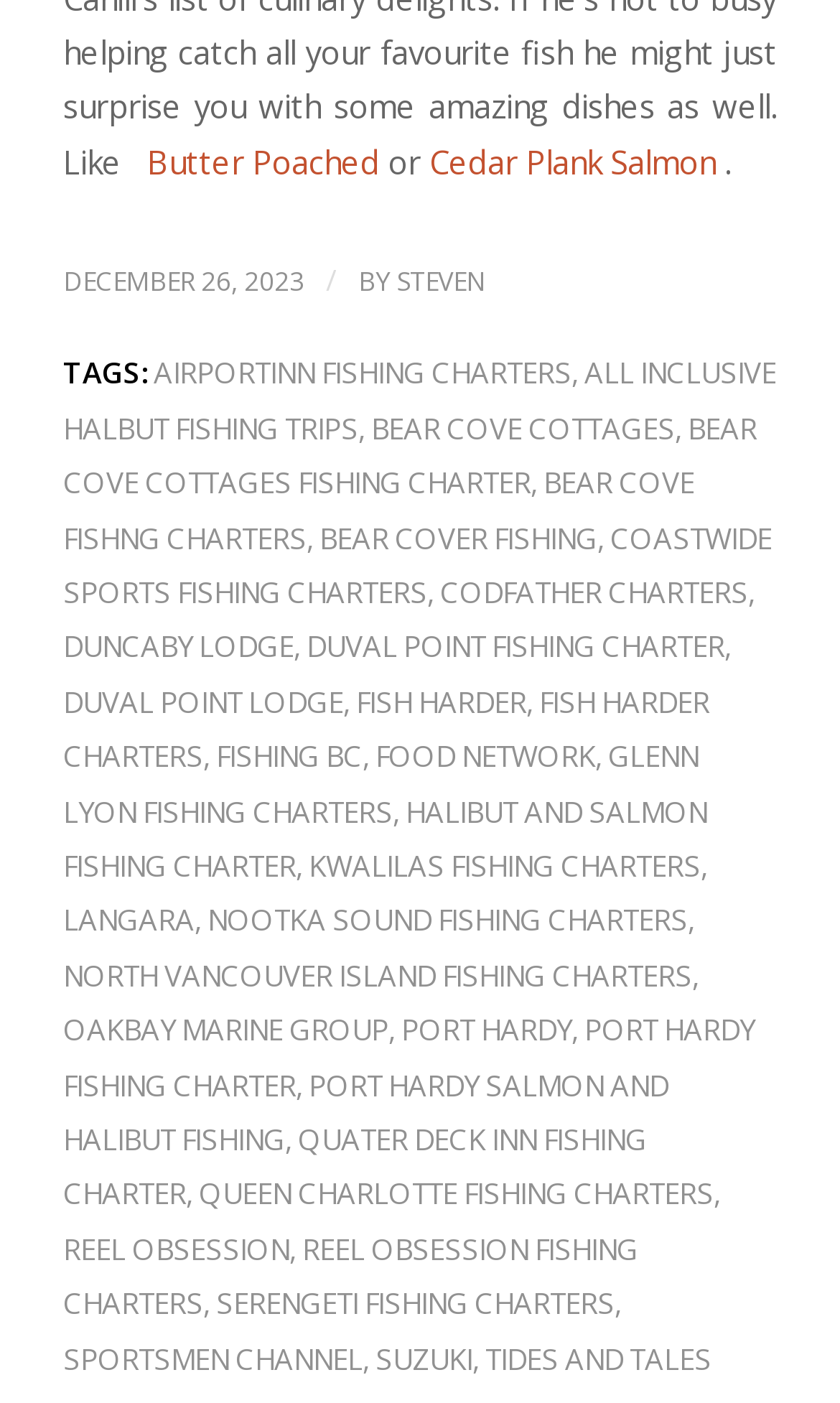Identify the bounding box coordinates of the clickable region necessary to fulfill the following instruction: "Check 'FISH HARDER'". The bounding box coordinates should be four float numbers between 0 and 1, i.e., [left, top, right, bottom].

[0.424, 0.486, 0.626, 0.514]